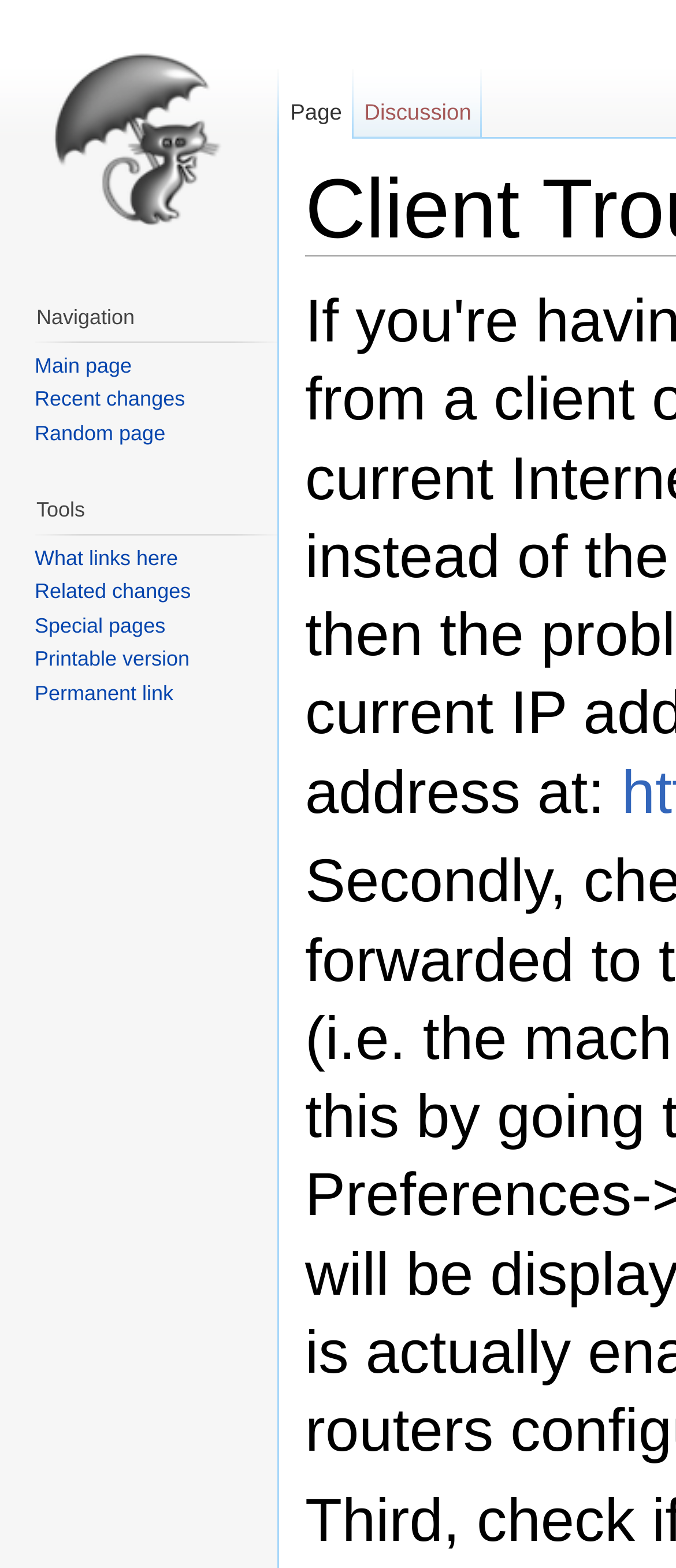What is the second item in the navigation menu?
Based on the image, provide a one-word or brief-phrase response.

Discussion